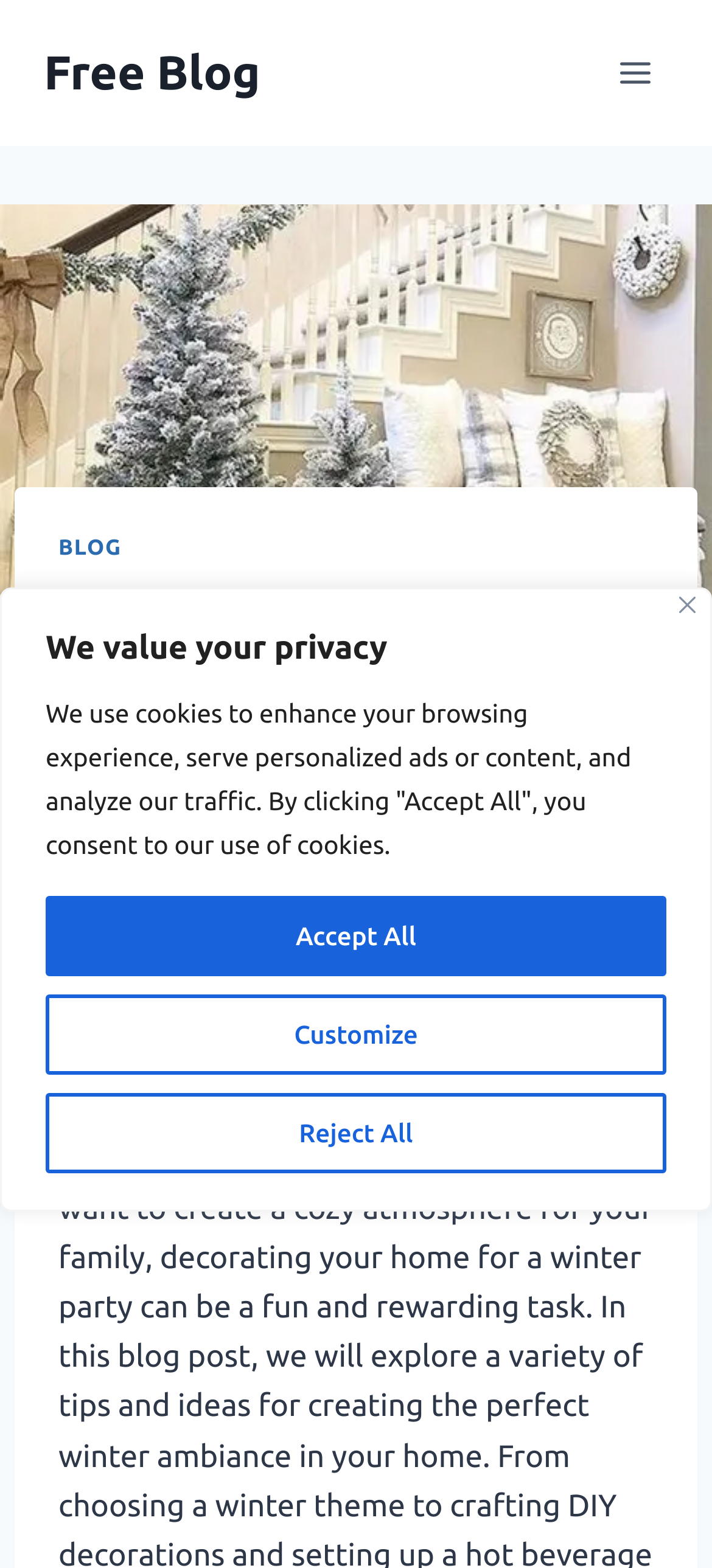Determine the bounding box coordinates of the clickable region to follow the instruction: "visit the free blog".

[0.062, 0.028, 0.366, 0.065]